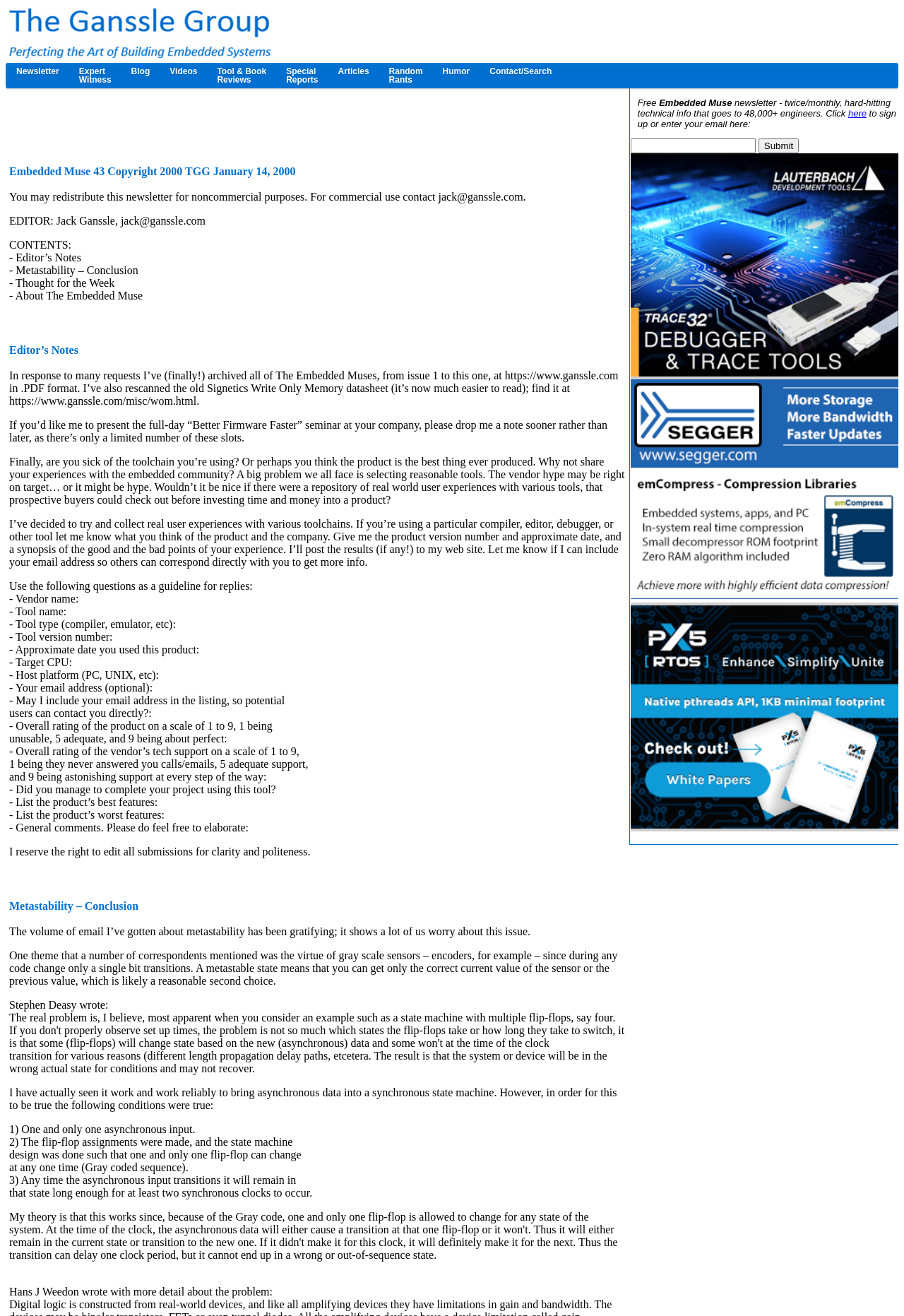Please locate the bounding box coordinates of the element that needs to be clicked to achieve the following instruction: "Click the 'Submit' button". The coordinates should be four float numbers between 0 and 1, i.e., [left, top, right, bottom].

[0.839, 0.105, 0.884, 0.116]